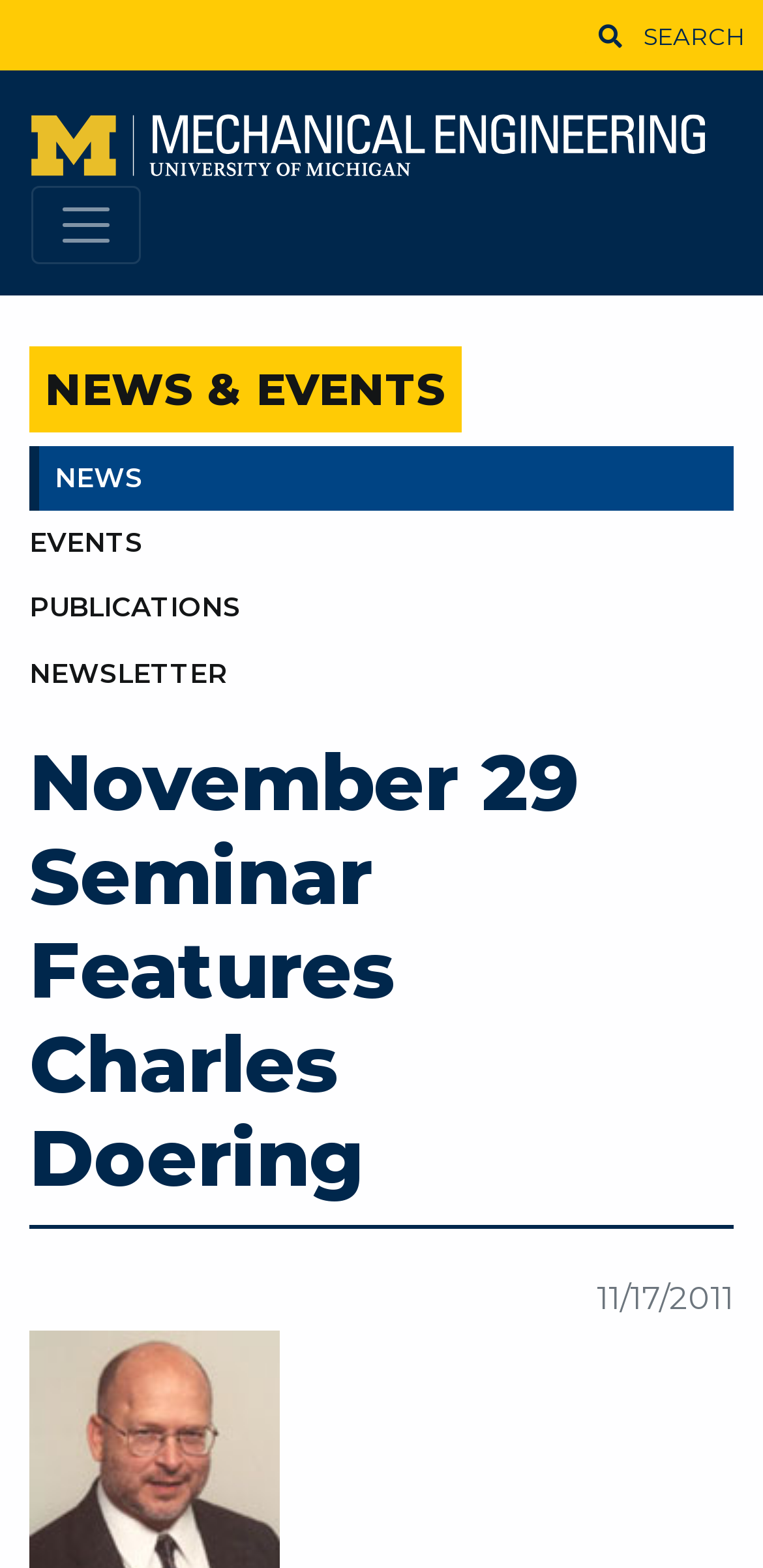What is the purpose of the textbox?
Using the details shown in the screenshot, provide a comprehensive answer to the question.

The textbox is located at the top of the webpage with a label 'Search', indicating that it is used for searching content within the website.